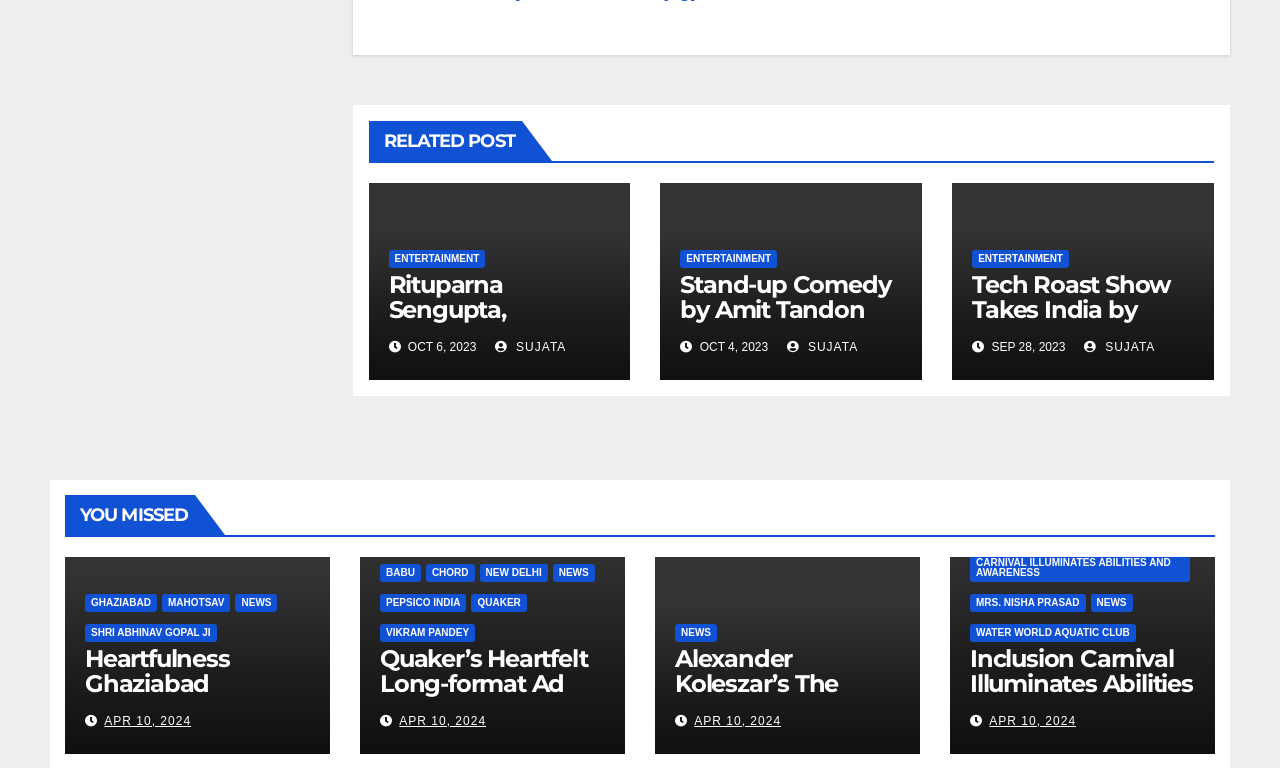Provide a single word or phrase to answer the given question: 
How many articles are listed under 'RELATED POST'?

3